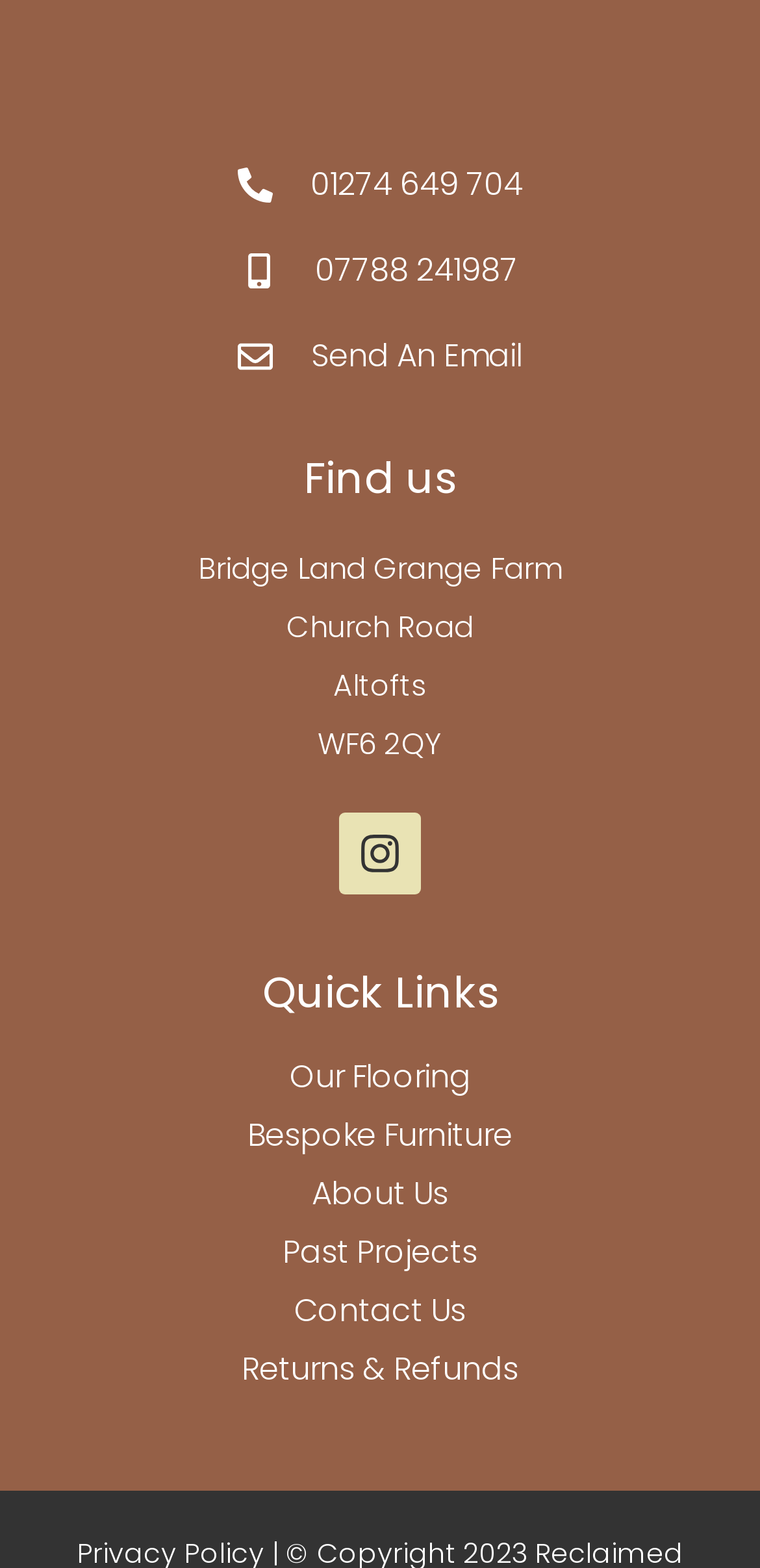Is there a social media link on the webpage?
Using the visual information, answer the question in a single word or phrase.

Yes